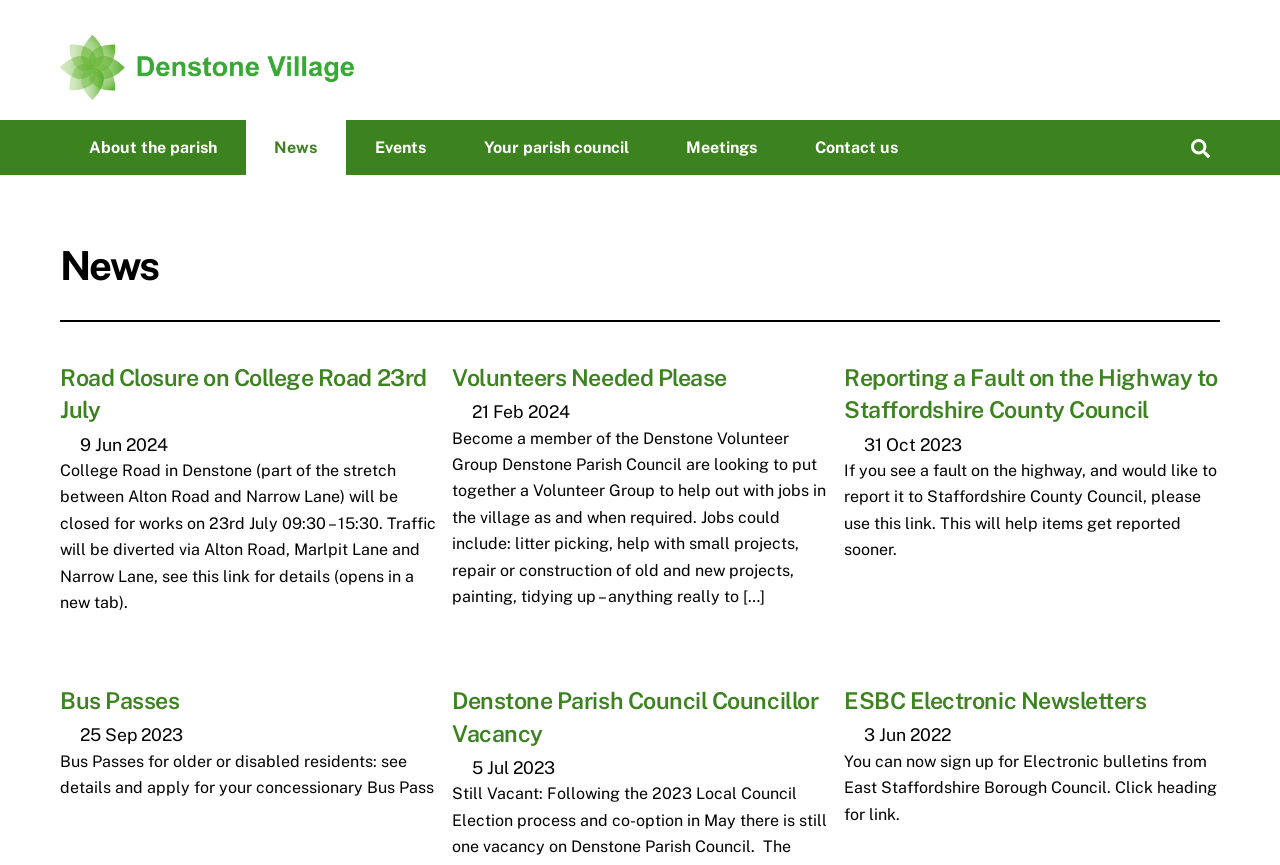Respond with a single word or phrase to the following question:
What is the name of the parish council?

Denstone Parish Council